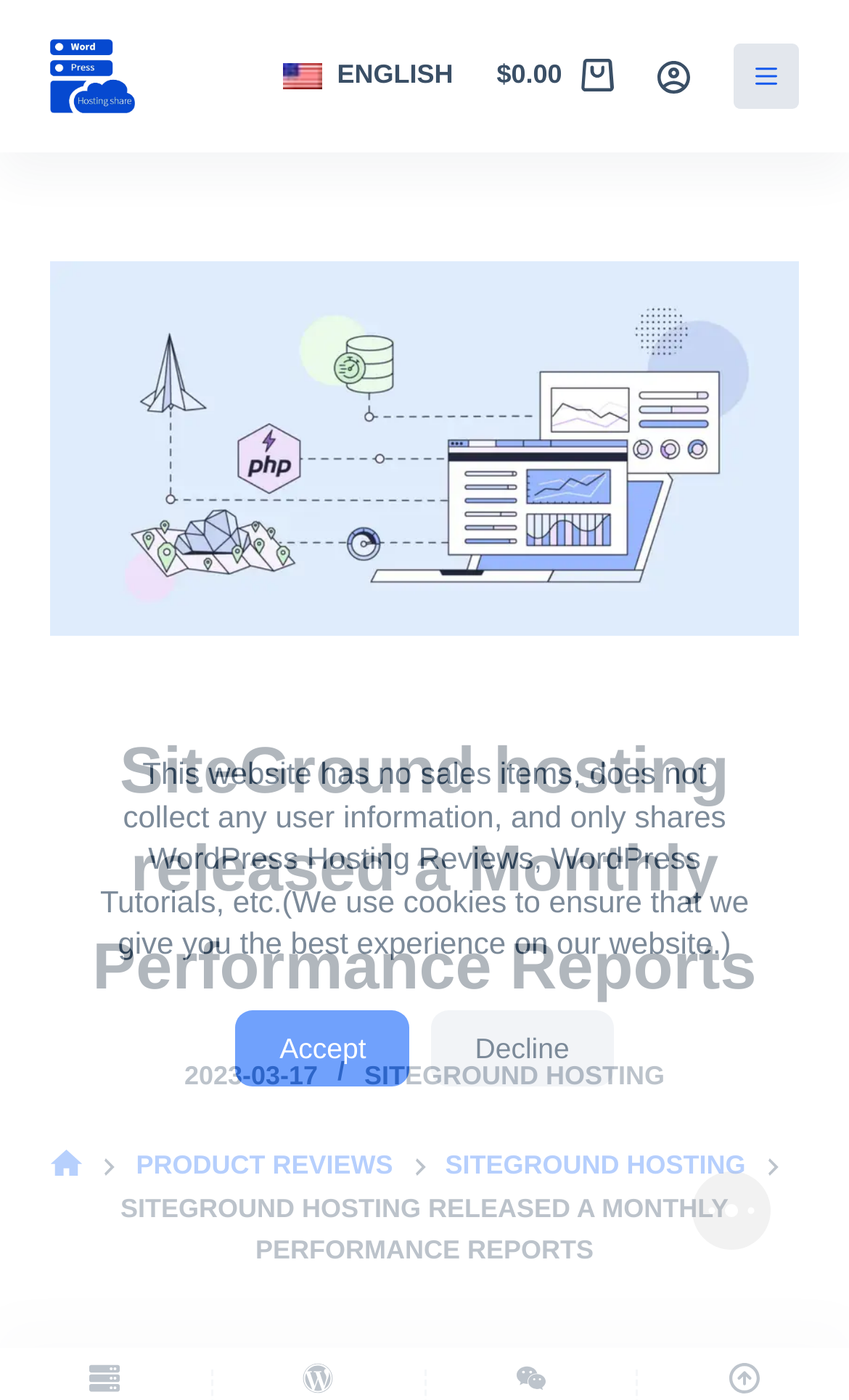Can you show the bounding box coordinates of the region to click on to complete the task described in the instruction: "go to WP-Host"?

[0.06, 0.027, 0.158, 0.082]